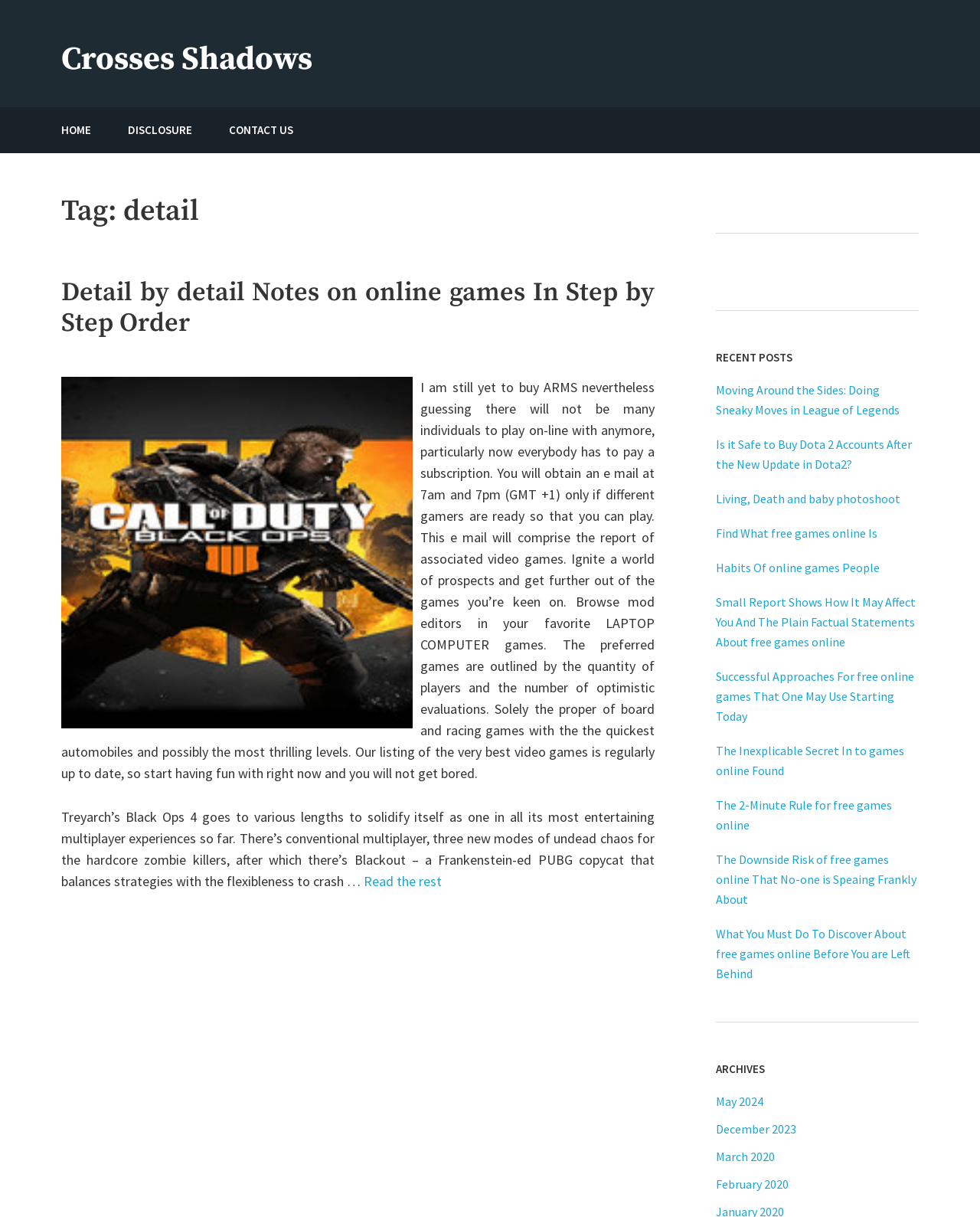Determine the bounding box coordinates of the clickable element necessary to fulfill the instruction: "View the post 'Moving Around the Sides: Doing Sneaky Moves in League of Legends'". Provide the coordinates as four float numbers within the 0 to 1 range, i.e., [left, top, right, bottom].

[0.731, 0.314, 0.918, 0.343]